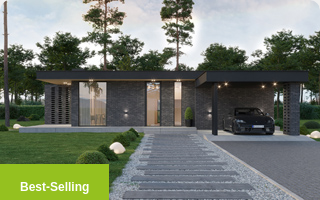Create a detailed narrative for the image.

This image showcases a modern architectural design for a one-story home, known as the "M-HAUS N." Set against a backdrop of lush greenery, the house features a sleek facade with large windows that invite natural light into the living spaces. A stylish carport is visible, emphasizing convenience and practicality for homeowners. The welcoming entryway is enhanced by a textured pathway lined with decorative lighting, creating an appealing approach to the residence. Prominently displayed in the bottom left corner is a vibrant label reading "Best-Selling," highlighting the popularity of this design among potential buyers. Overall, this visual conveys a harmonious blend of contemporary style and functional living, ideal for modern families.